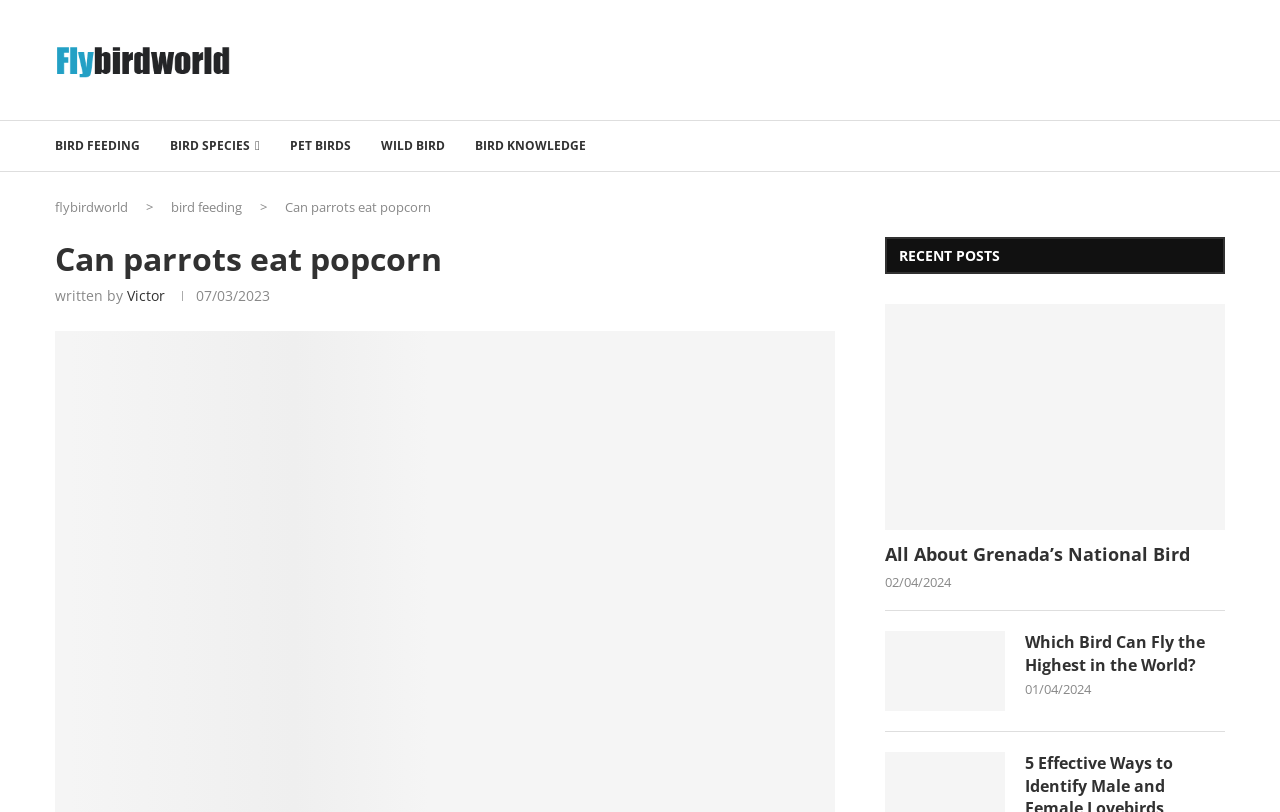Using the provided description: "alt="can parrots eat popcorn" title="03070100"", find the bounding box coordinates of the corresponding UI element. The output should be four float numbers between 0 and 1, in the format [left, top, right, bottom].

[0.043, 0.407, 0.652, 0.431]